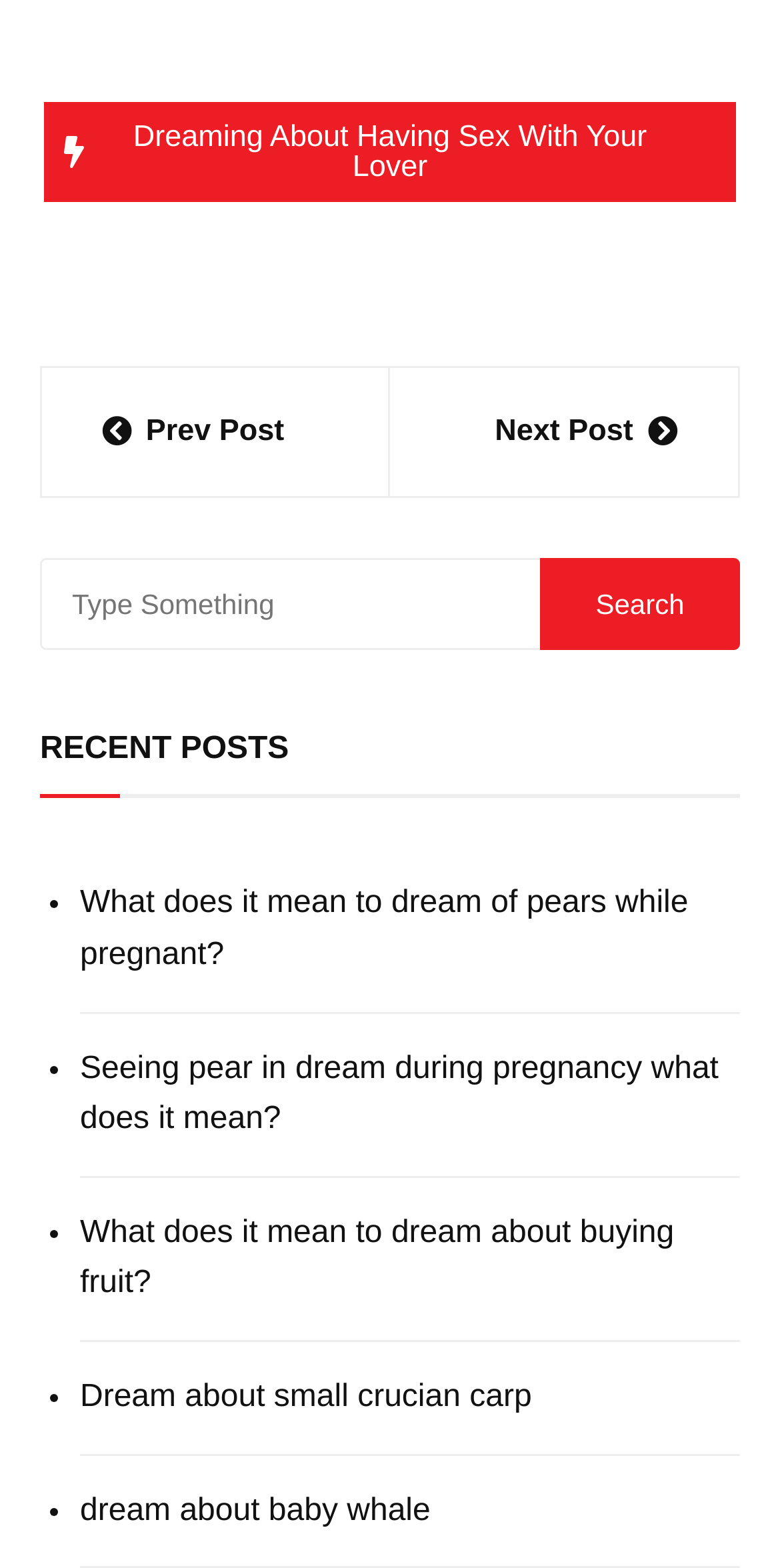Locate the bounding box coordinates of the item that should be clicked to fulfill the instruction: "Read the recent post about dreaming of pears while pregnant".

[0.103, 0.56, 0.949, 0.626]